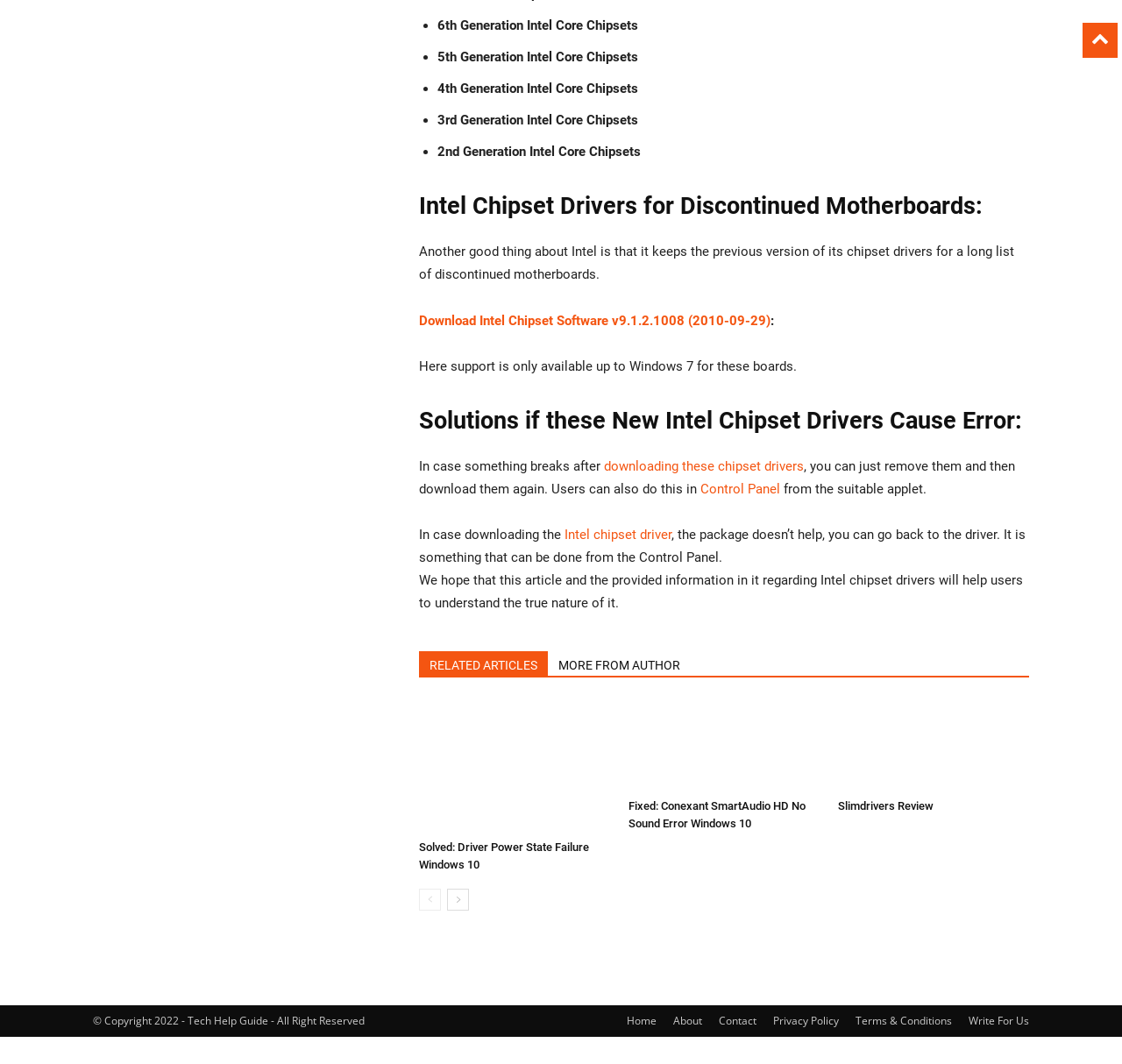What is the topic of the article 'Solved: Driver Power State Failure Windows 10'?
Relying on the image, give a concise answer in one word or a brief phrase.

Driver Power State Failure